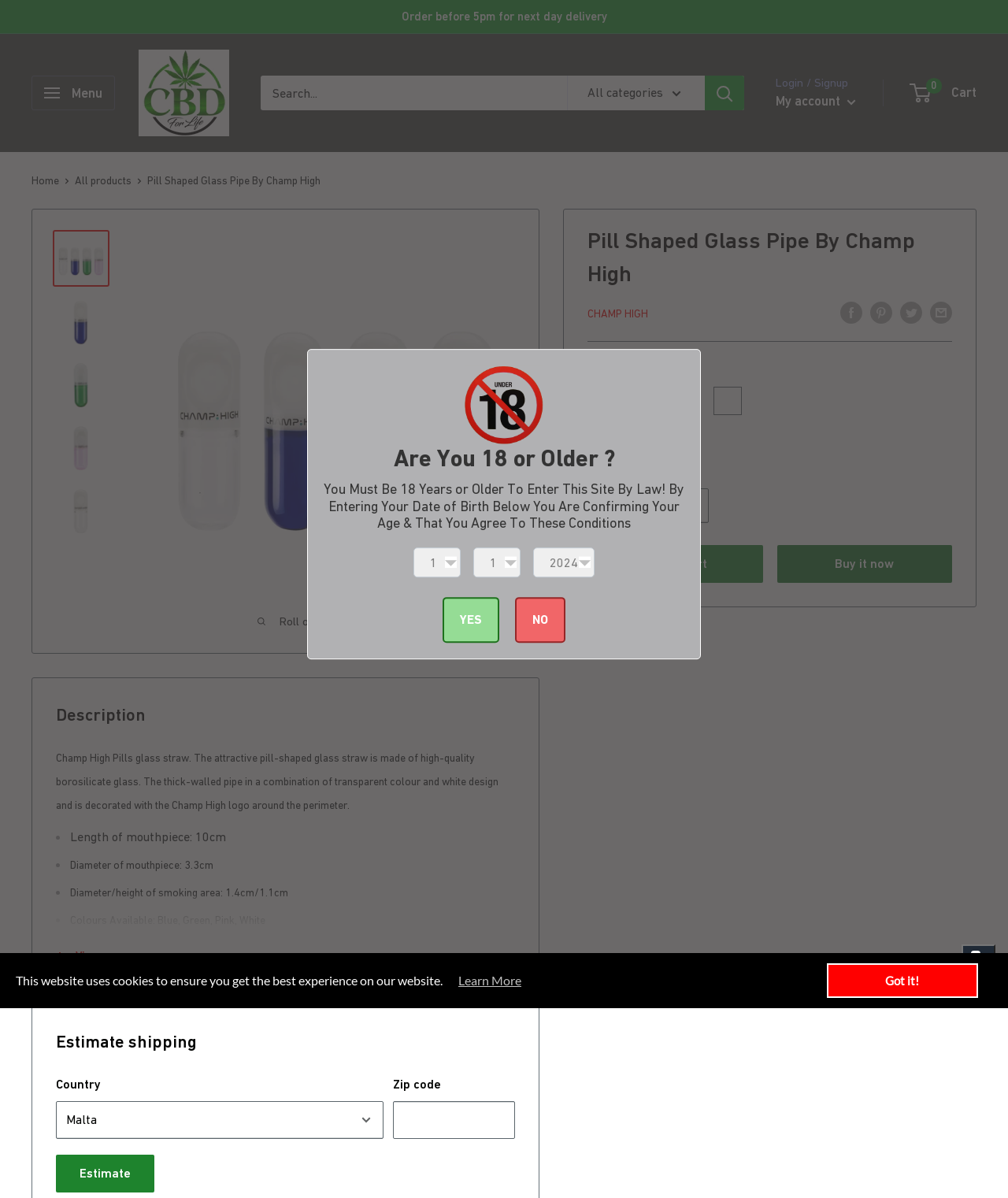Predict the bounding box coordinates for the UI element described as: "parent_node: All categories aria-label="Search"". The coordinates should be four float numbers between 0 and 1, presented as [left, top, right, bottom].

[0.699, 0.063, 0.738, 0.092]